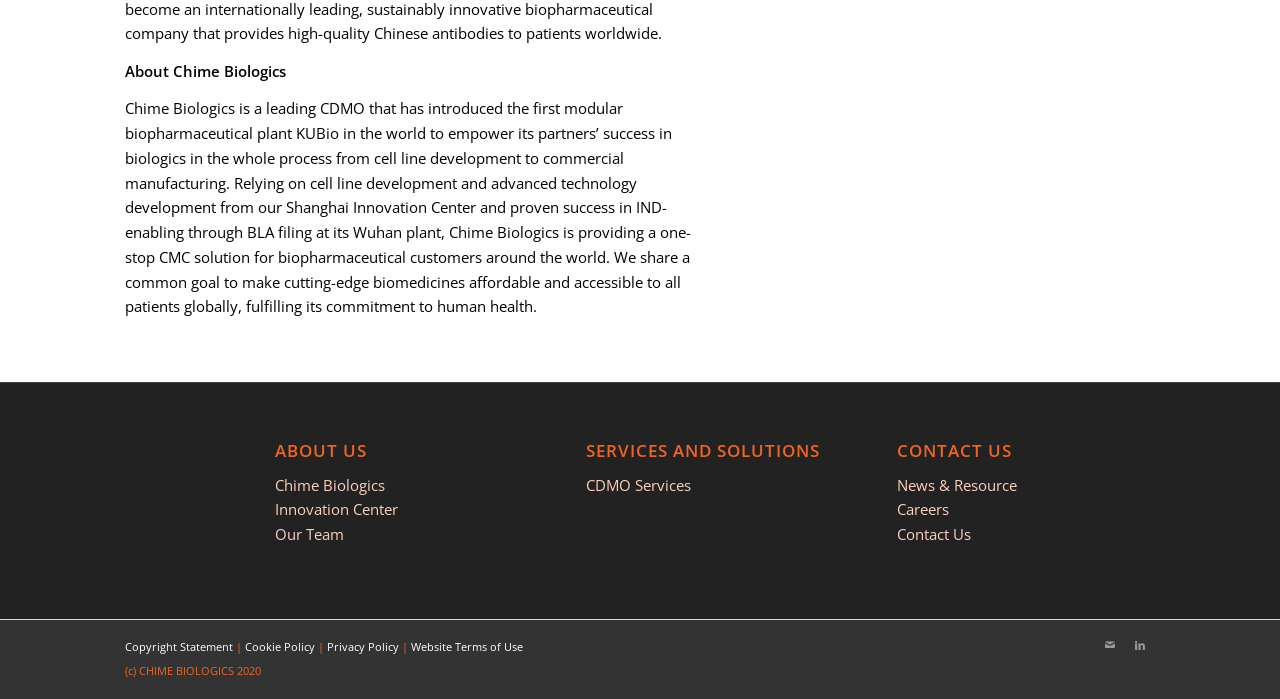Given the element description "Privacy Policy", identify the bounding box of the corresponding UI element.

[0.255, 0.914, 0.312, 0.935]